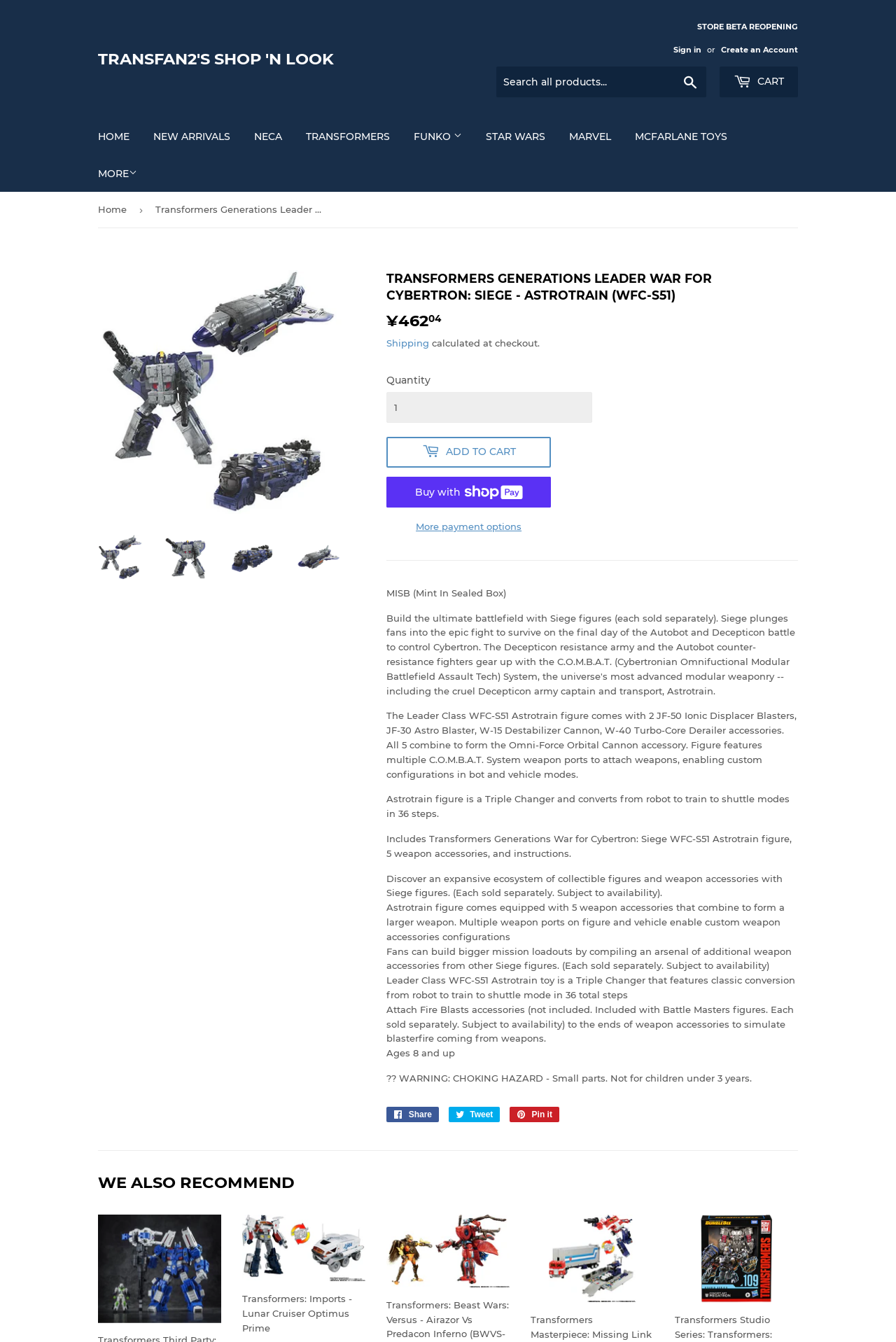How many steps does it take to convert the Astrotrain figure from robot to train to shuttle modes?
Using the image, respond with a single word or phrase.

36